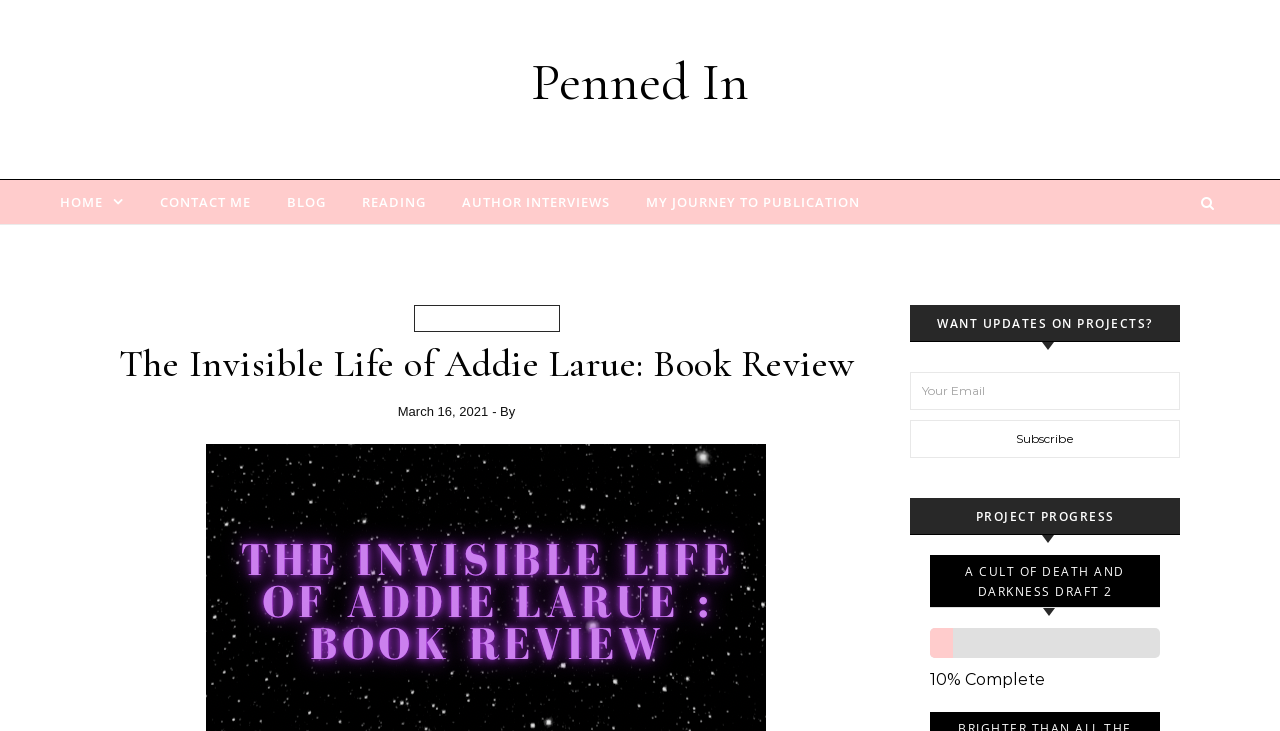What is the purpose of the textbox?
Use the screenshot to answer the question with a single word or phrase.

To enter email